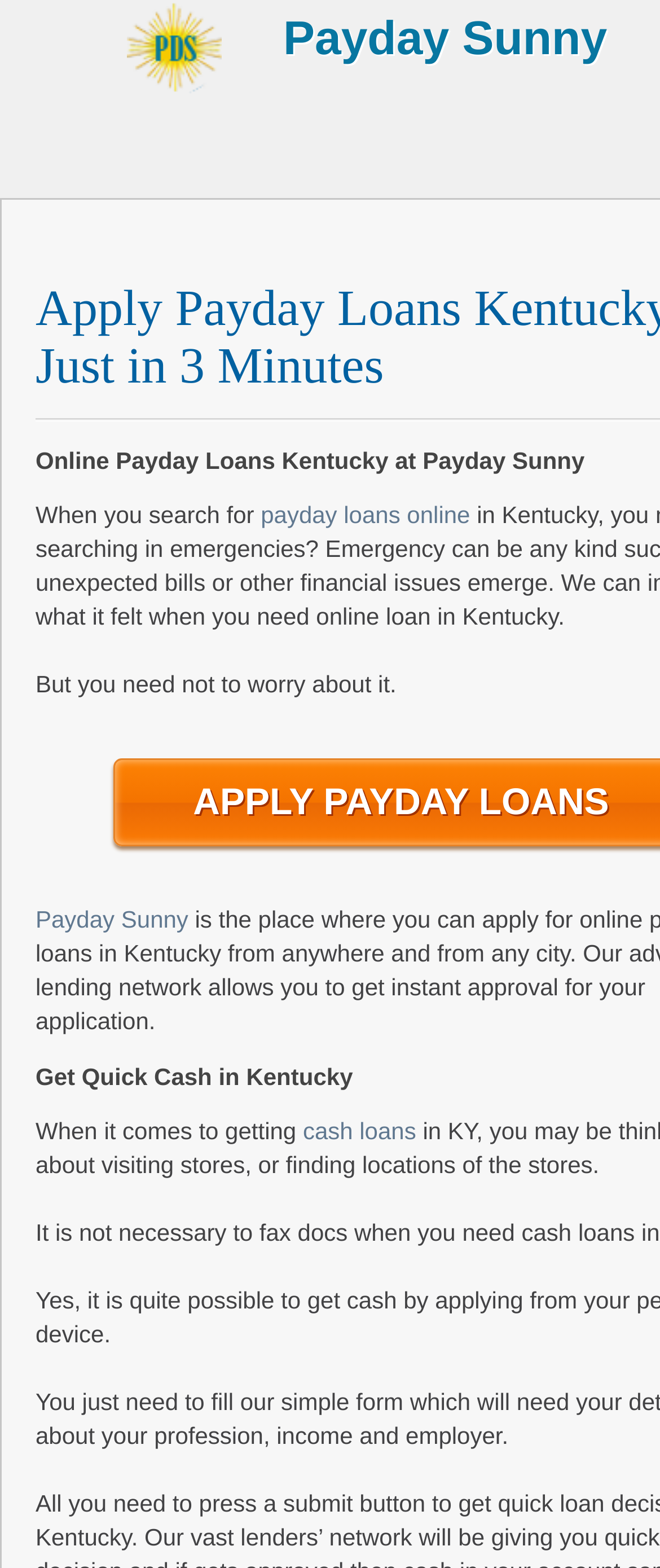Construct a comprehensive caption that outlines the webpage's structure and content.

The webpage is about payday loans and cash advances in Kentucky, specifically promoting Payday Sunny's services. At the top of the page, there is a prominent link to Payday Sunny, taking up most of the width. Below this link, there are three paragraphs of text. The first paragraph starts with the phrase "When you search for" and includes a link to "payday loans online". The second paragraph begins with "But you need not to worry about it." and has a link to Payday Sunny on the left side. The third paragraph starts with "When it comes to getting" and includes a link to "cash loans" on the right side of the text. Overall, the page has a simple layout with a focus on promoting Payday Sunny's services for payday loans and cash advances in Kentucky.